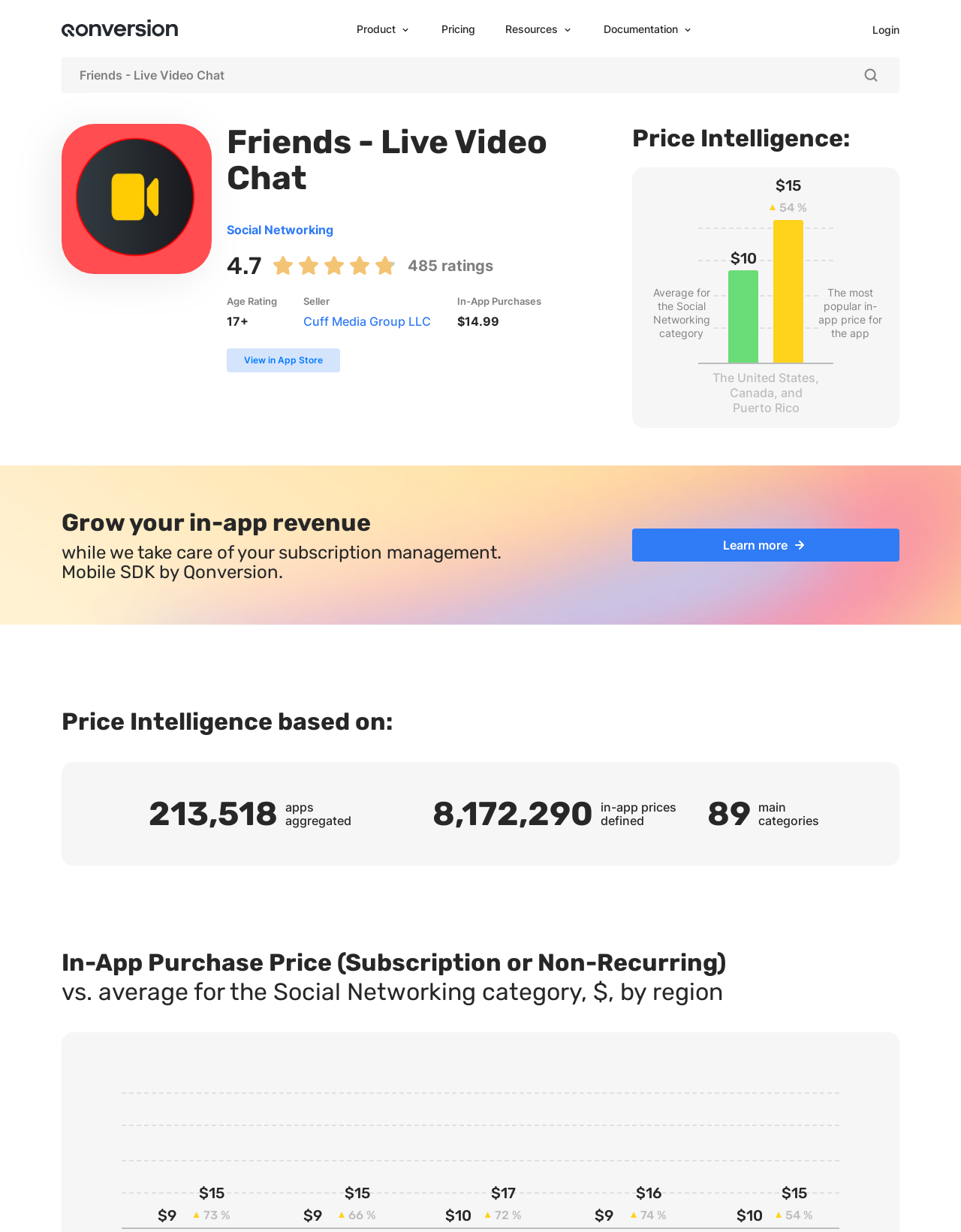Identify the bounding box for the given UI element using the description provided. Coordinates should be in the format (top-left x, top-left y, bottom-right x, bottom-right y) and must be between 0 and 1. Here is the description: Cuff Media Group LLC

[0.316, 0.255, 0.448, 0.267]